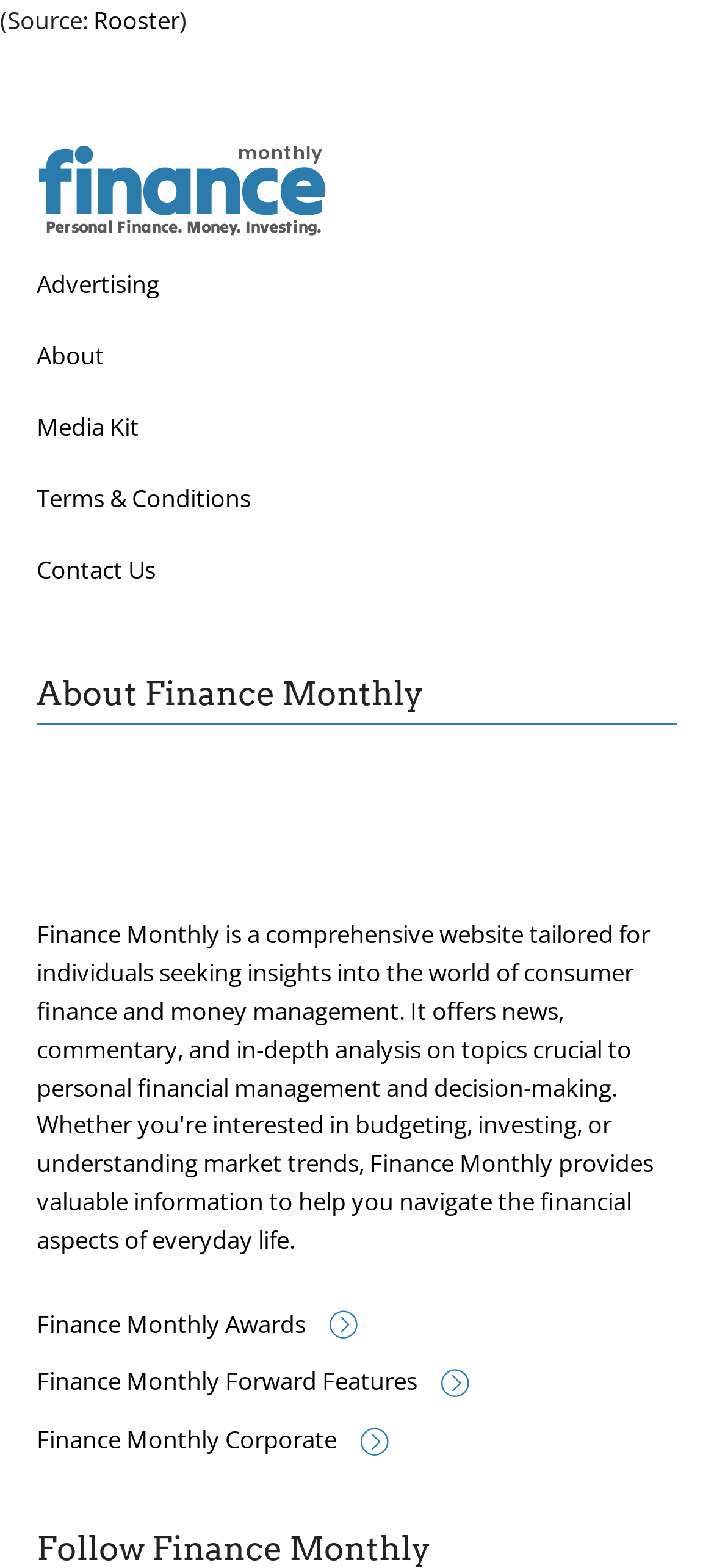Please study the image and answer the question comprehensively:
What is the logo of the media company?

The logo of the media company can be identified by looking at the image with the description 'Universal Media logo' which is located near the top of the page.